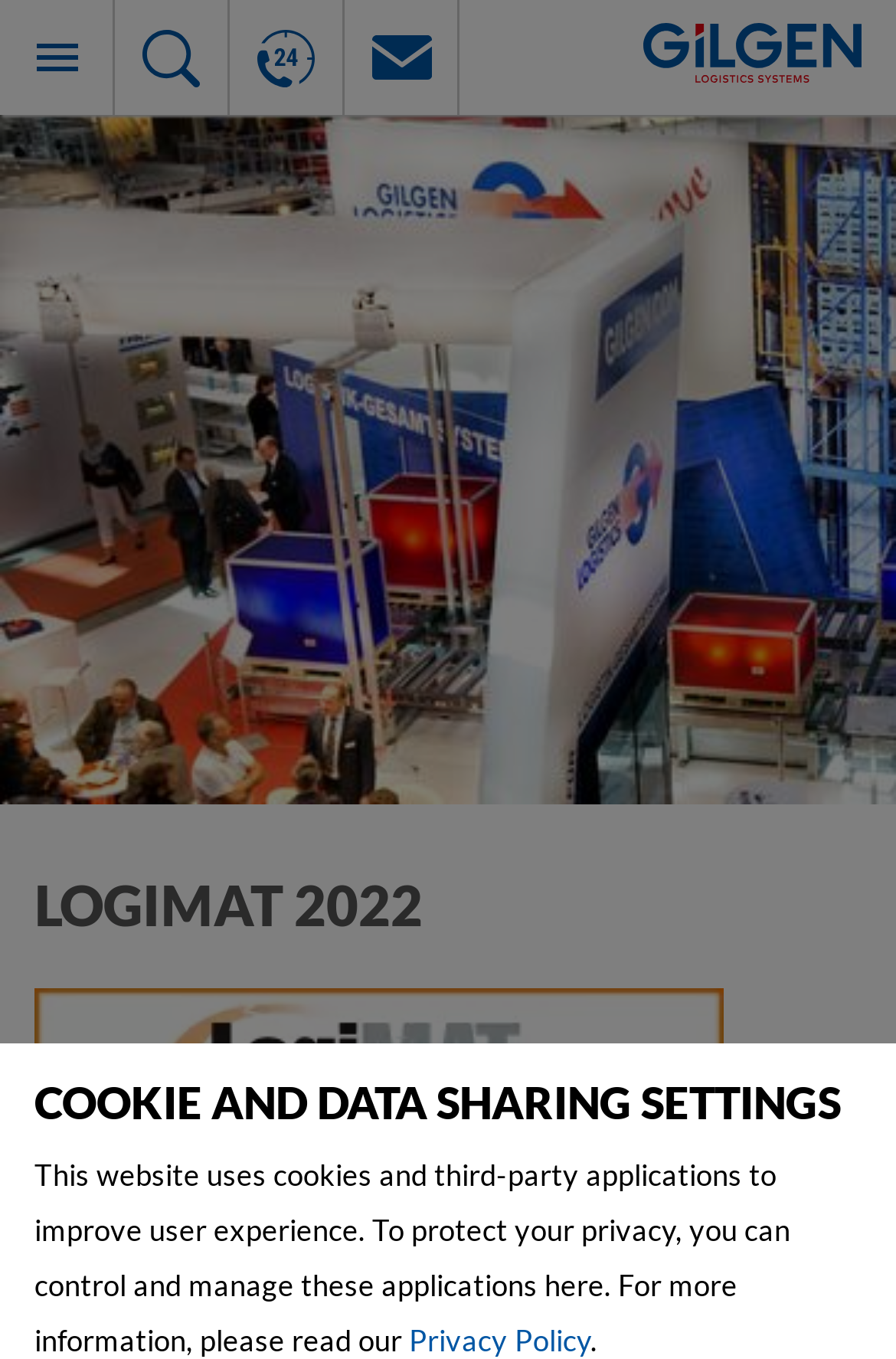What social media platforms are linked?
Analyze the image and provide a thorough answer to the question.

I found this information by examining the links at the top of the page, which include icons for Linkedin, Youtube, and Xing.